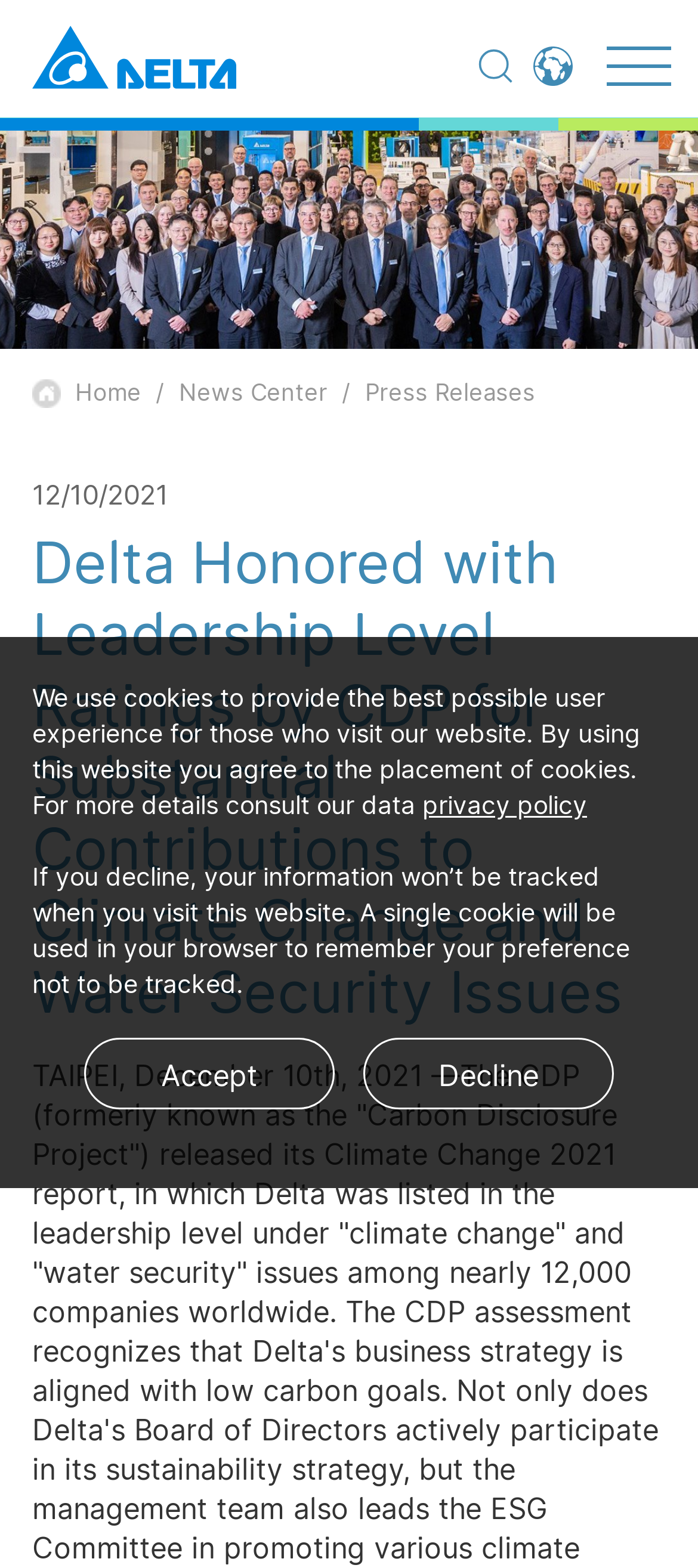Please identify the bounding box coordinates of the element that needs to be clicked to execute the following command: "Expand the primary menu". Provide the bounding box using four float numbers between 0 and 1, formatted as [left, top, right, bottom].

None